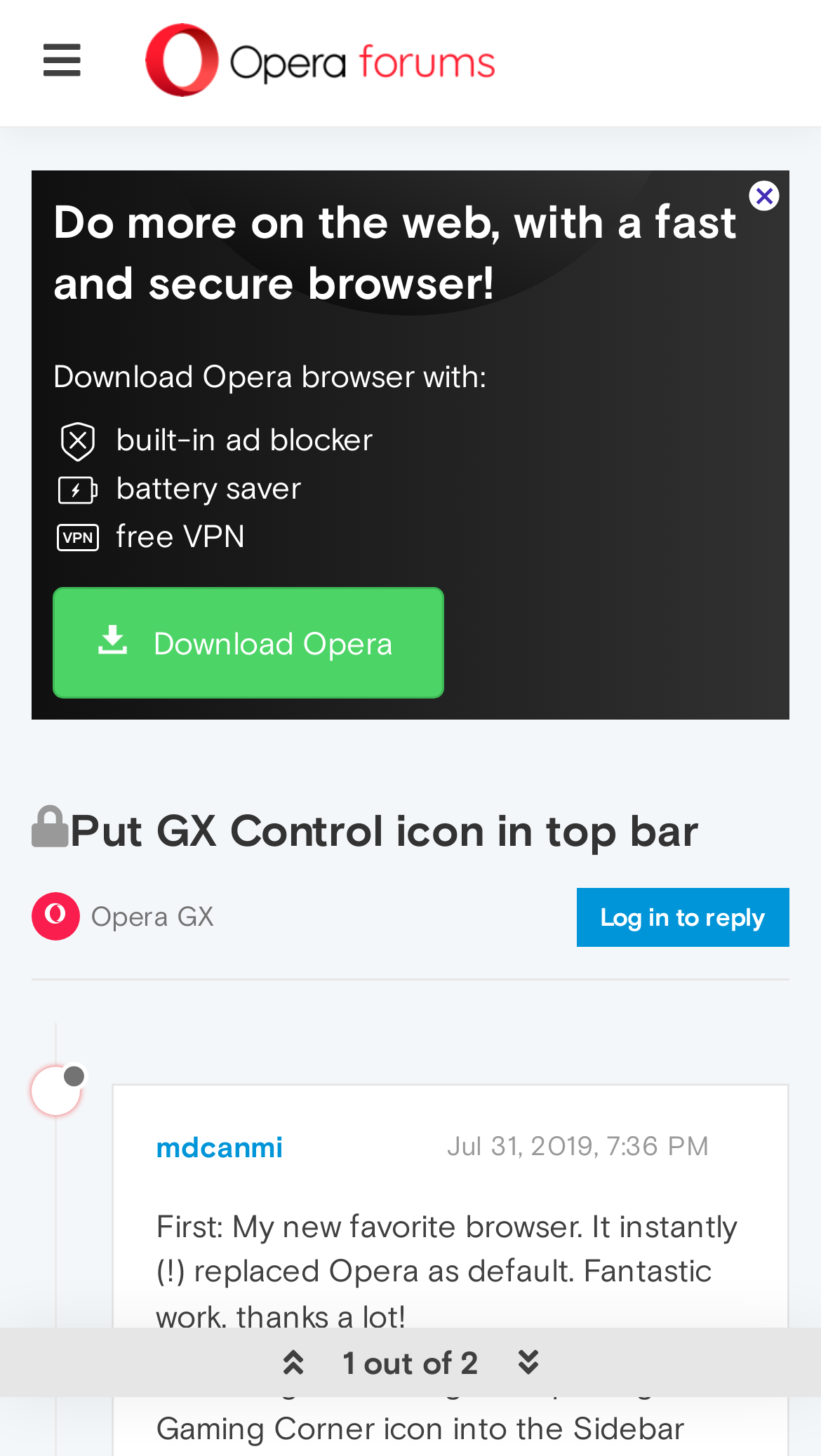Using the details in the image, give a detailed response to the question below:
What features are mentioned as being built into the browser?

The webpage mentions that the browser has 'built-in ad blocker', 'battery saver', and 'free VPN' features, as indicated by the StaticText elements with these descriptions.